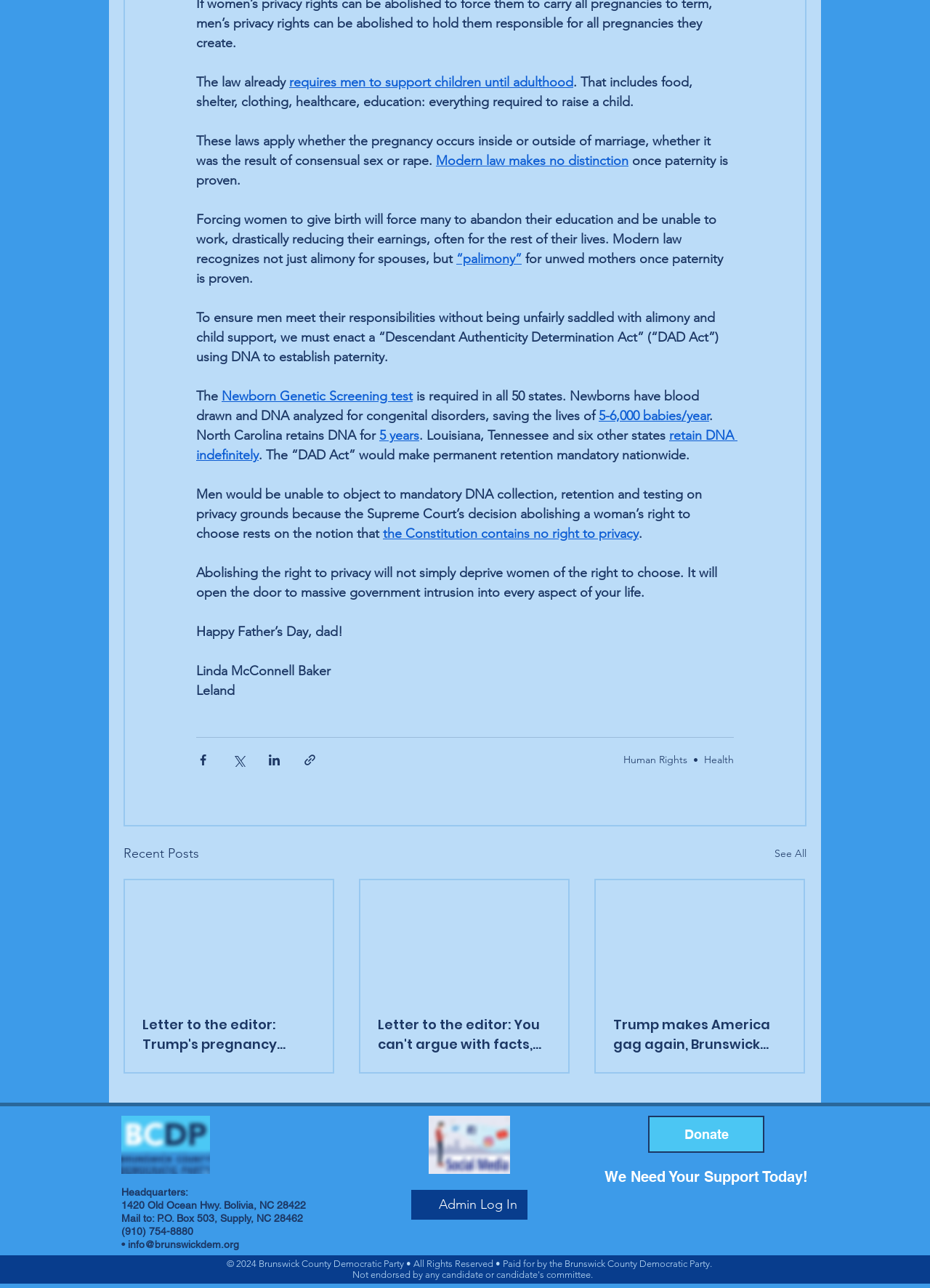What is the purpose of the Newborn Genetic Screening test?
Utilize the information in the image to give a detailed answer to the question.

The Newborn Genetic Screening test is mentioned in the text as a test that is required in all 50 states. It is used to analyze DNA for congenital disorders, saving the lives of 5-6,000 babies per year.